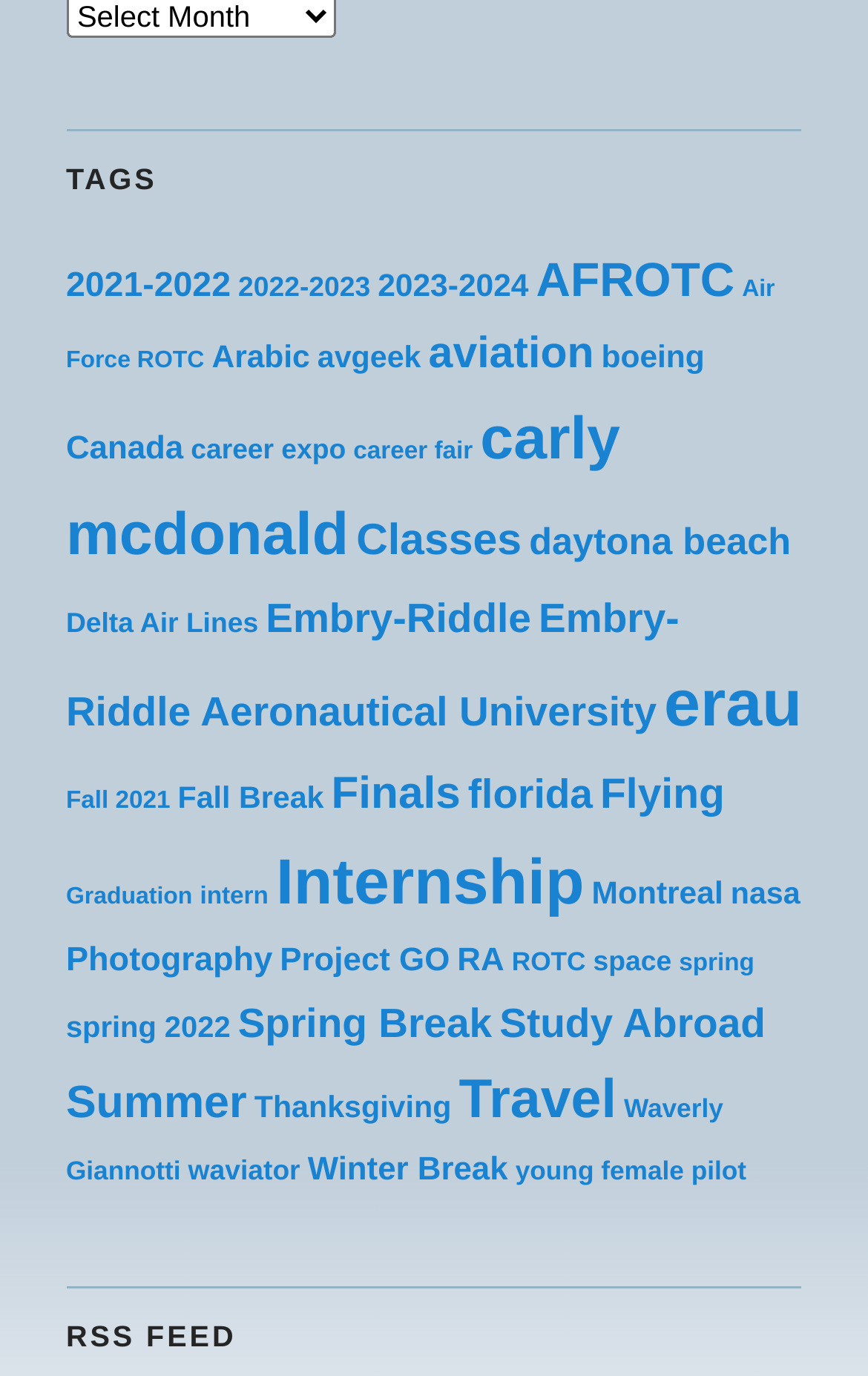Identify the bounding box coordinates for the element that needs to be clicked to fulfill this instruction: "Explore the 'Embry-Riddle' category". Provide the coordinates in the format of four float numbers between 0 and 1: [left, top, right, bottom].

[0.306, 0.432, 0.612, 0.466]